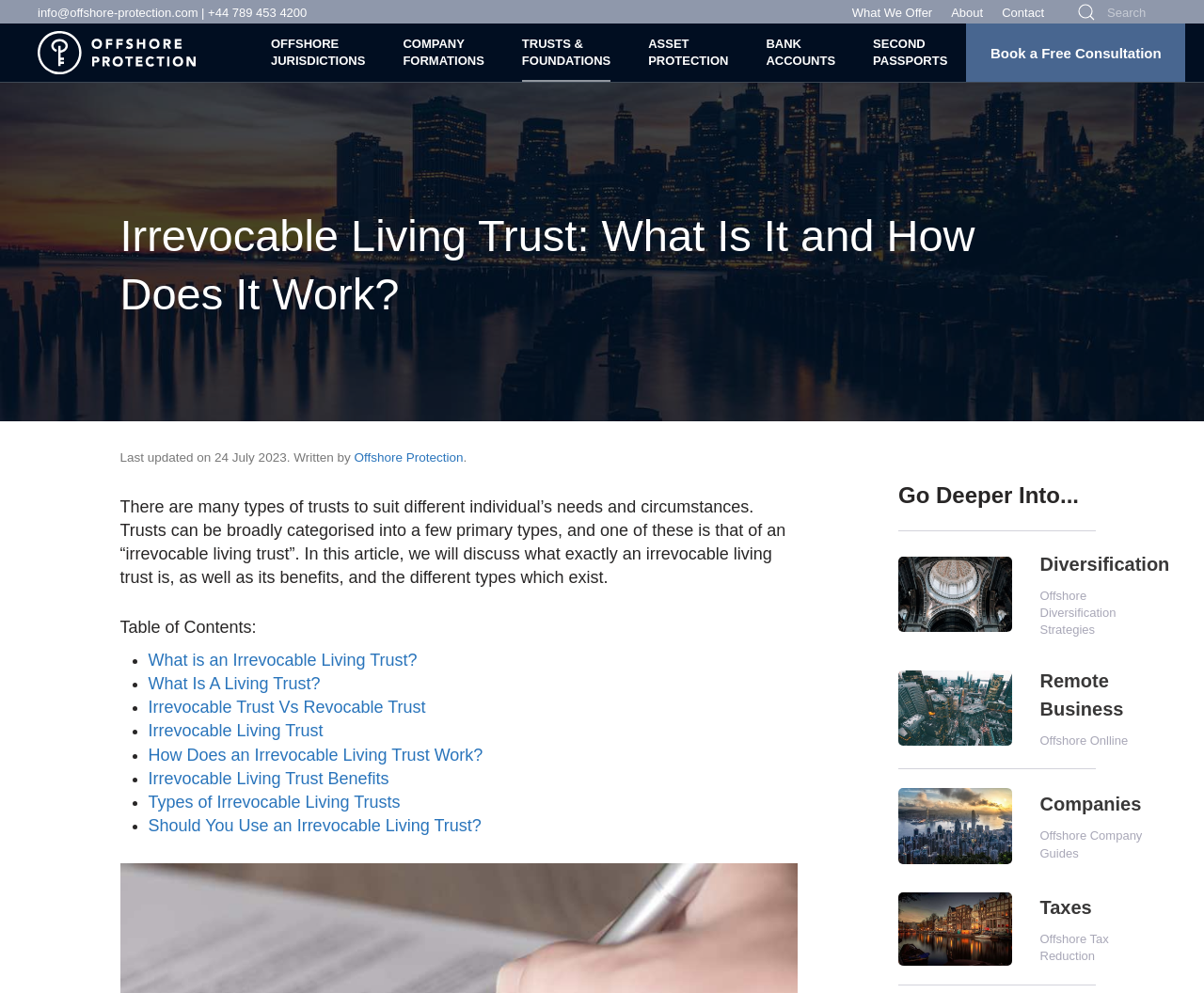Can you specify the bounding box coordinates of the area that needs to be clicked to fulfill the following instruction: "Contact us"?

[0.832, 0.001, 0.867, 0.024]